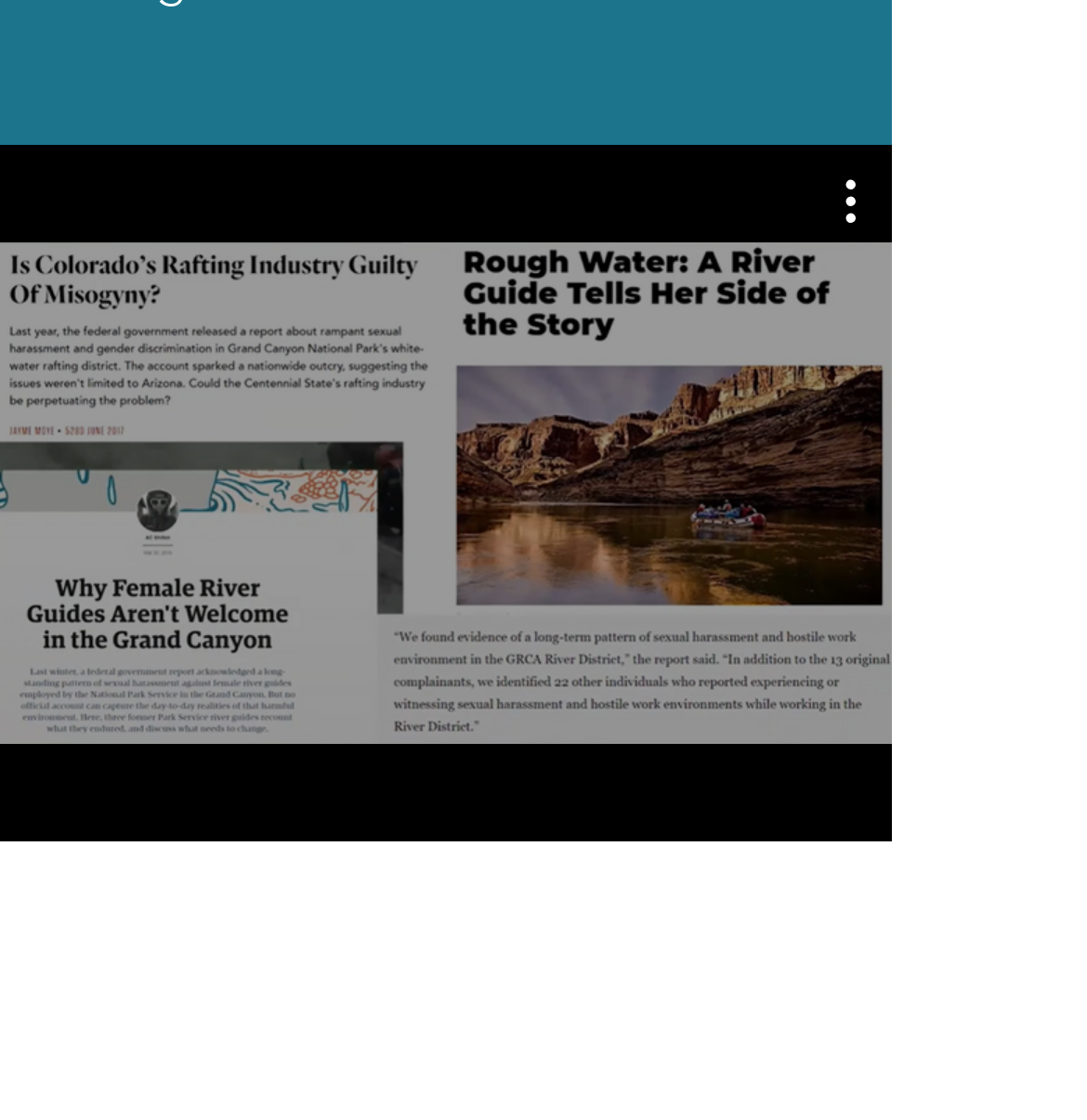Refer to the image and offer a detailed explanation in response to the question: What is the content type of the element at the bottom?

The element at the bottom of the webpage is a list containing social media links, which is referred to as a social bar.